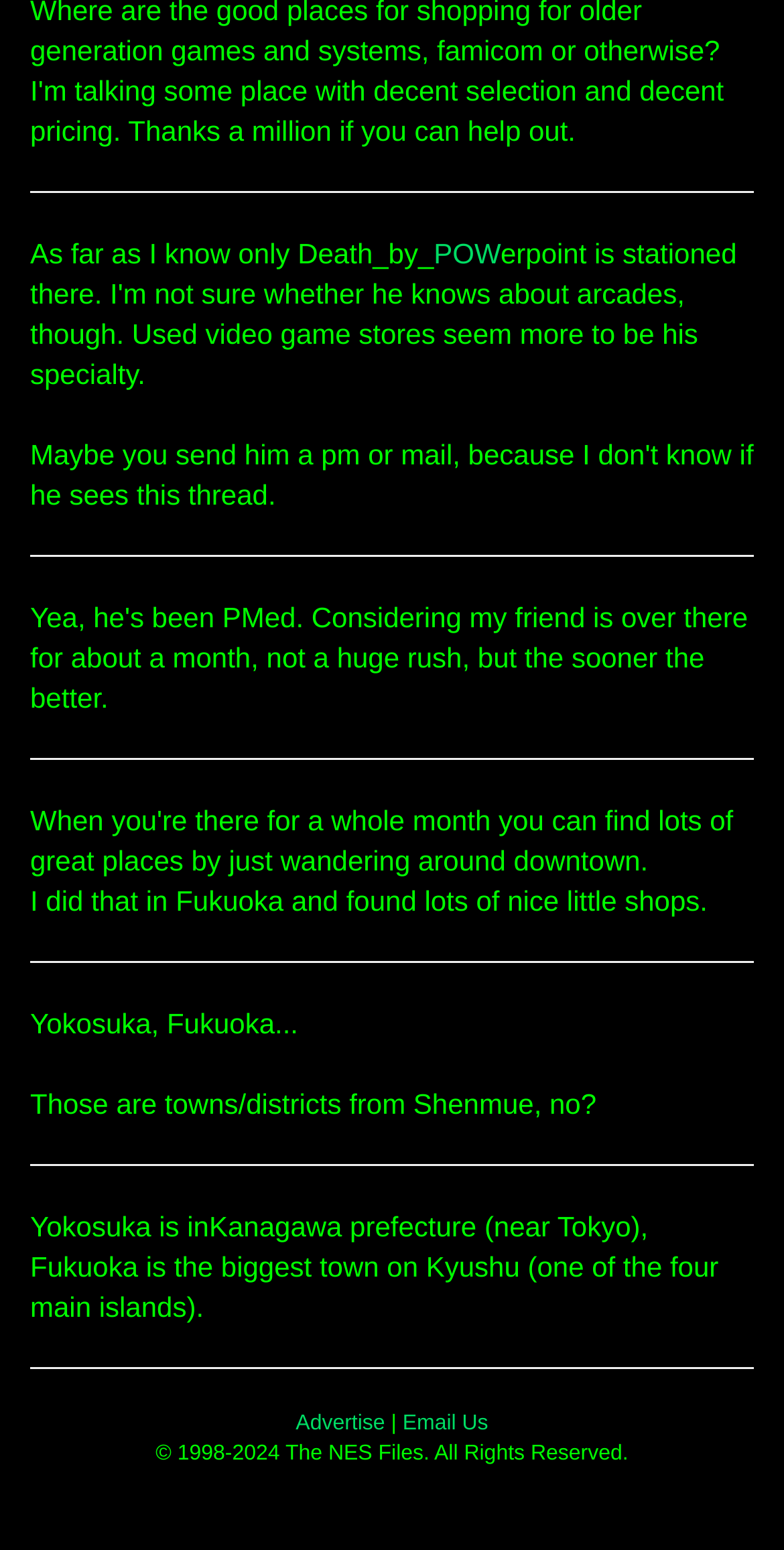Specify the bounding box coordinates (top-left x, top-left y, bottom-right x, bottom-right y) of the UI element in the screenshot that matches this description: Email Us

[0.513, 0.911, 0.623, 0.926]